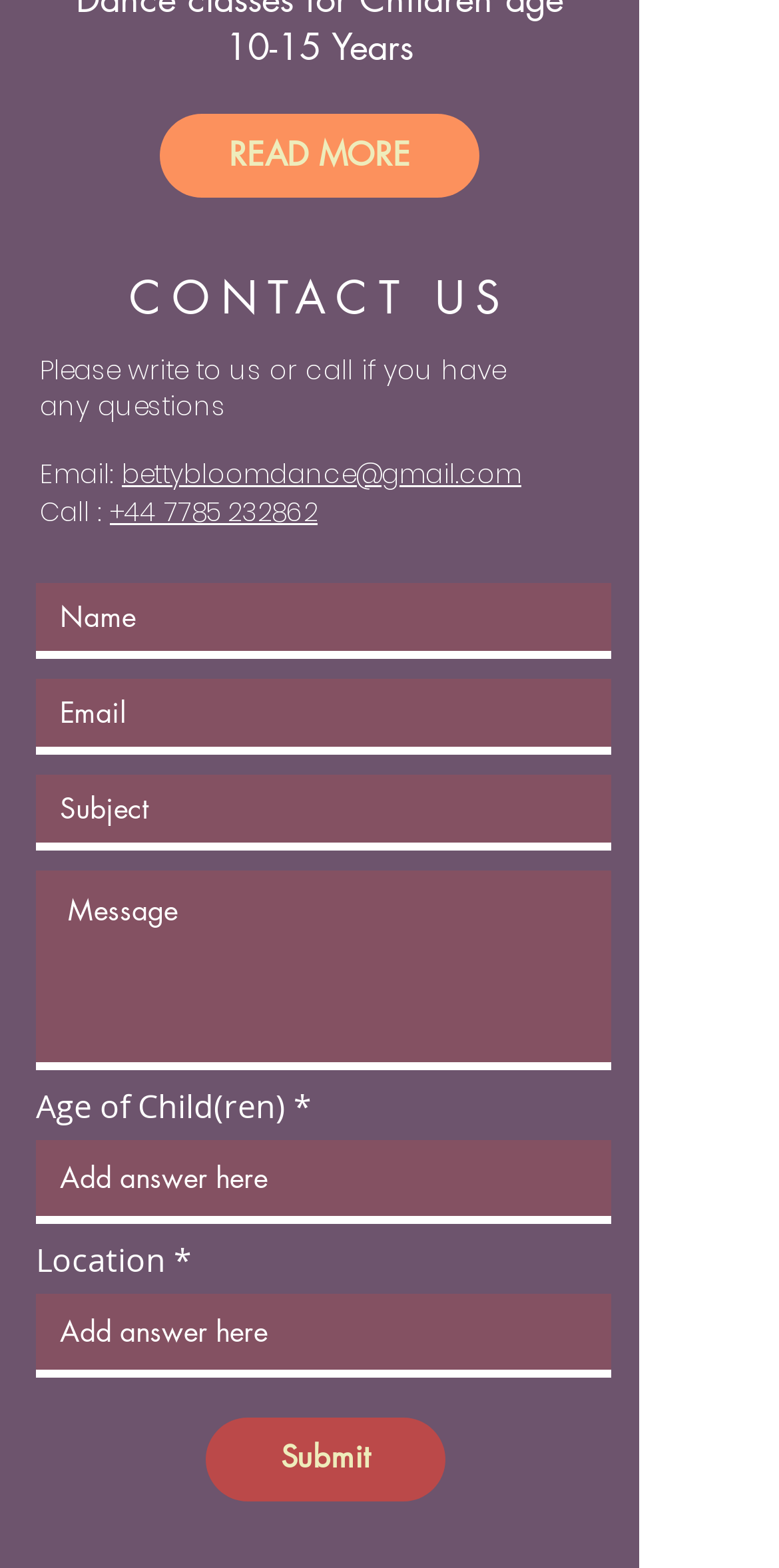Please identify the bounding box coordinates of the area I need to click to accomplish the following instruction: "Click the 'Submit' button".

[0.264, 0.904, 0.572, 0.957]